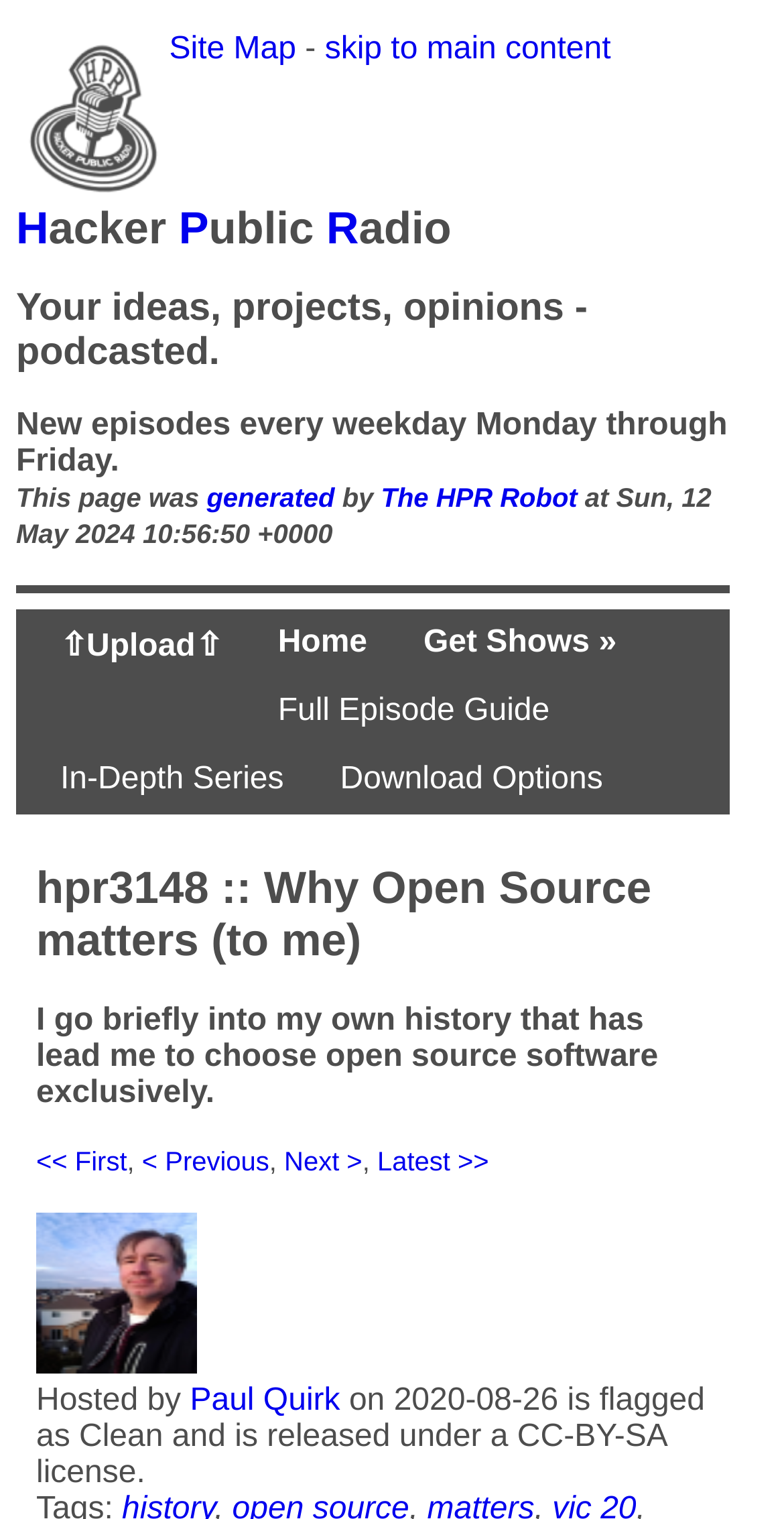What is the name of the podcast?
Respond to the question with a single word or phrase according to the image.

Hacker Public Radio